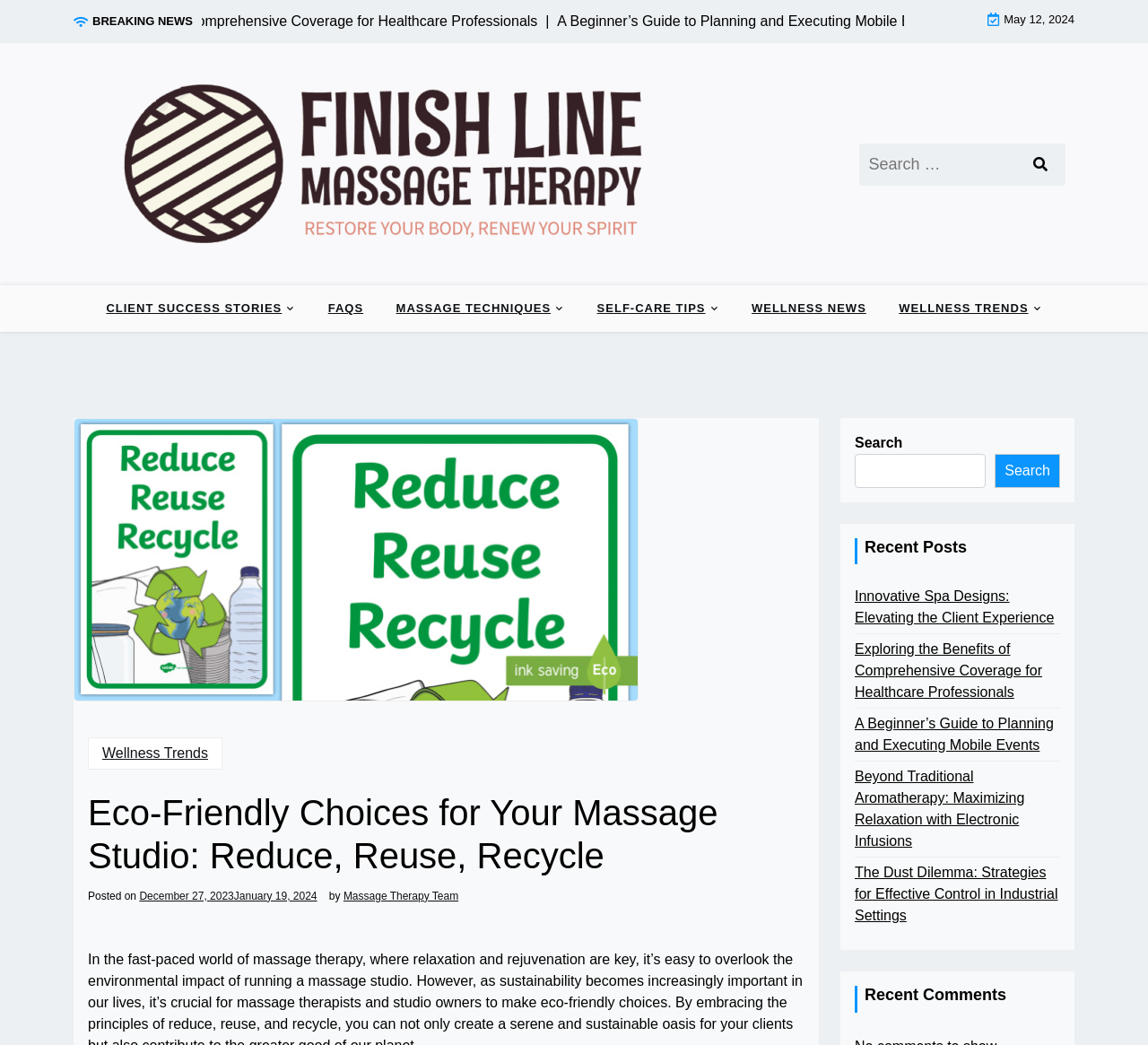Please identify the bounding box coordinates of the area that needs to be clicked to fulfill the following instruction: "Search for something."

[0.749, 0.137, 0.928, 0.177]